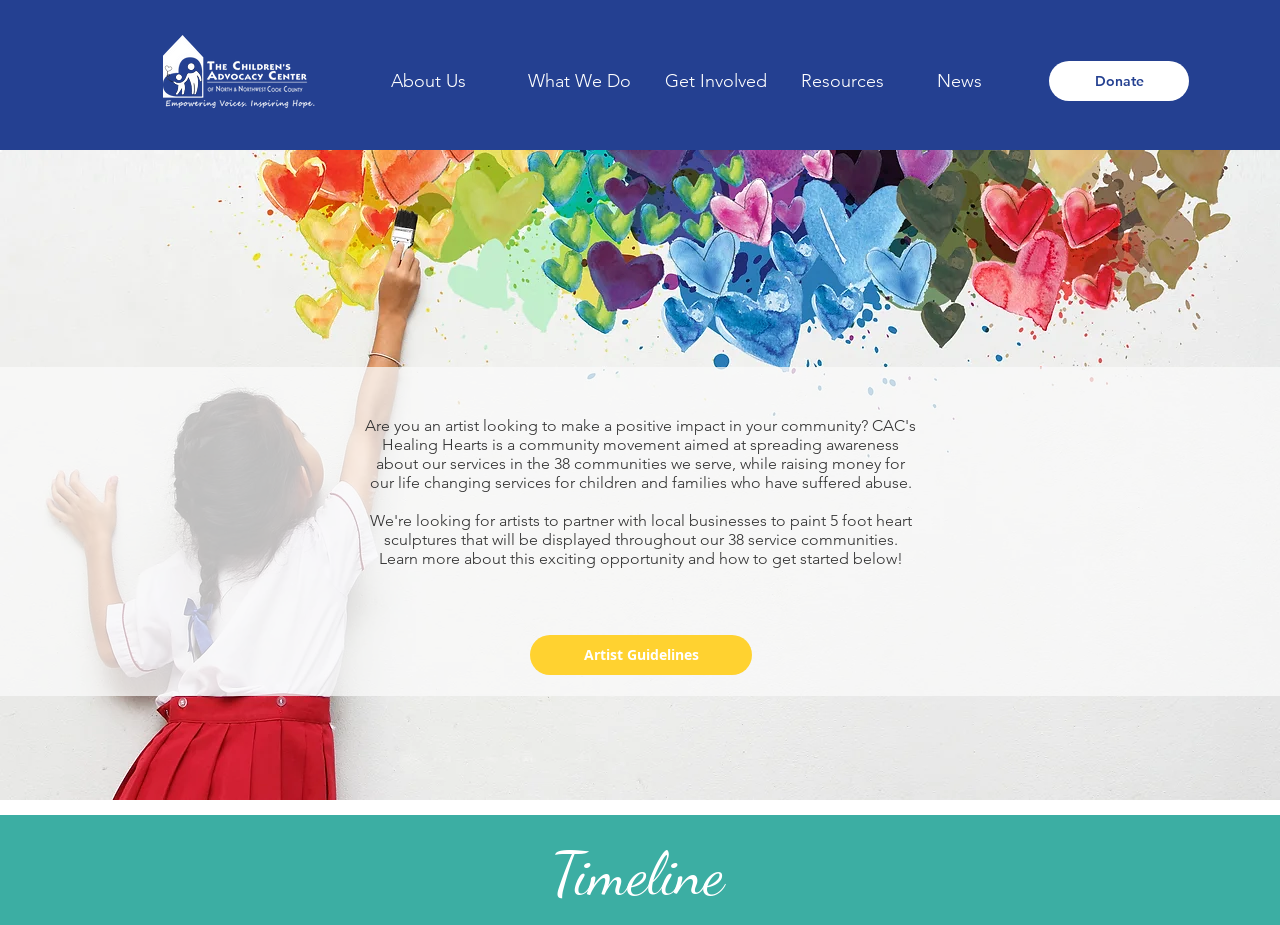What is the purpose of the 'Artist Guidelines' link?
Look at the image and answer the question with a single word or phrase.

To provide guidelines for artists